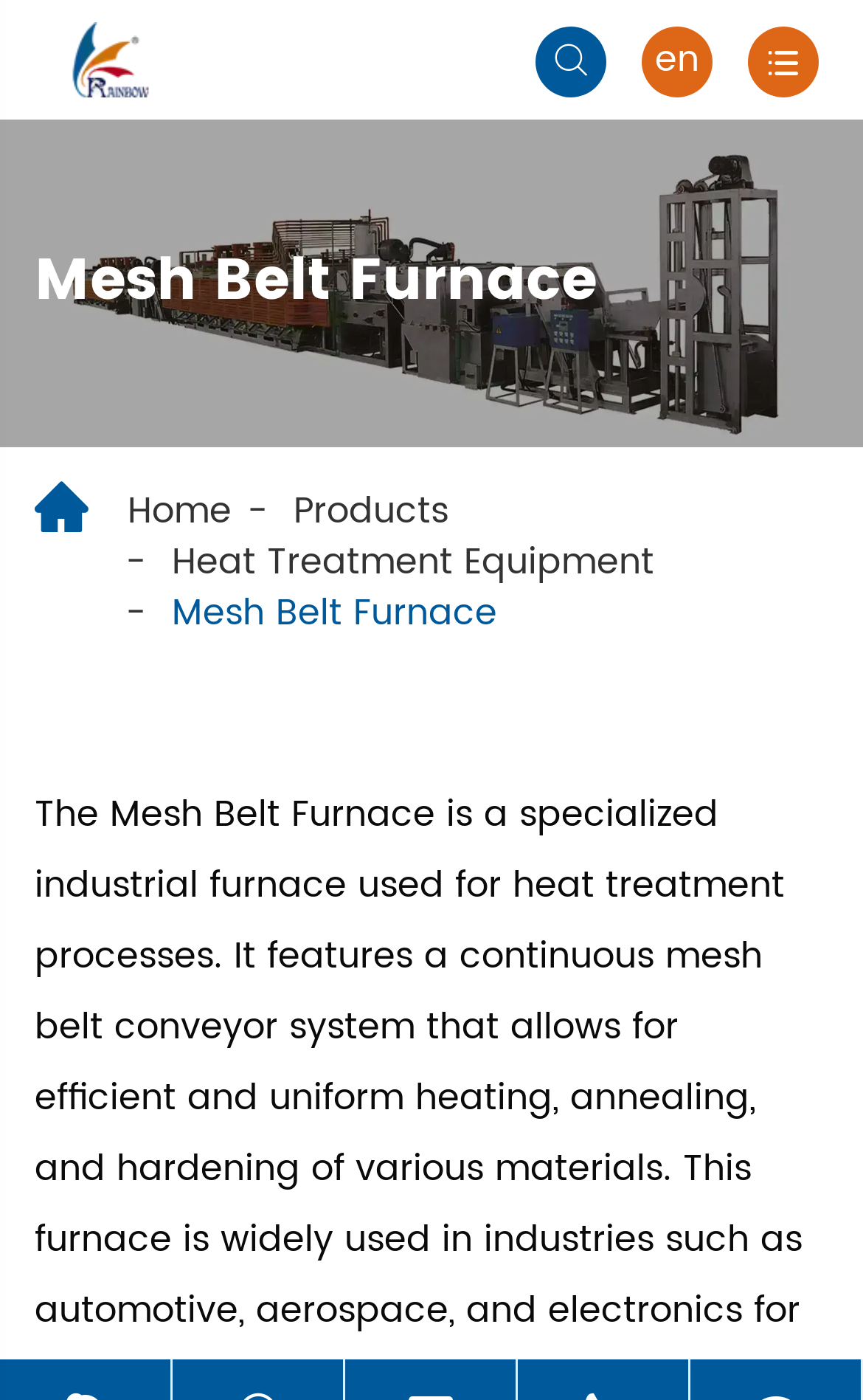Give a one-word or short phrase answer to the question: 
What is the company name?

Harbin Rainbow Technology CO.,Ltd.